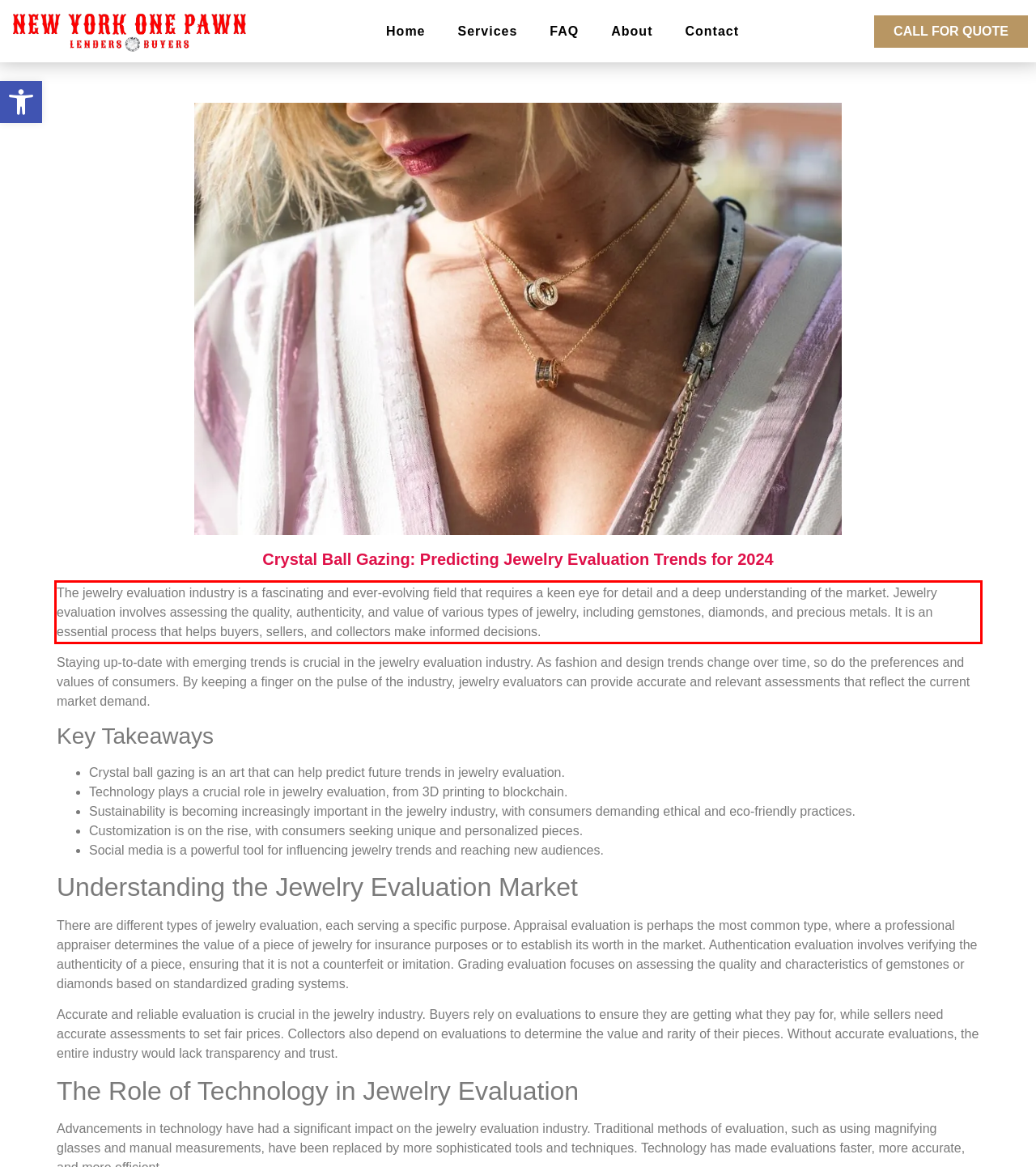Locate the red bounding box in the provided webpage screenshot and use OCR to determine the text content inside it.

The jewelry evaluation industry is a fascinating and ever-evolving field that requires a keen eye for detail and a deep understanding of the market. Jewelry evaluation involves assessing the quality, authenticity, and value of various types of jewelry, including gemstones, diamonds, and precious metals. It is an essential process that helps buyers, sellers, and collectors make informed decisions.